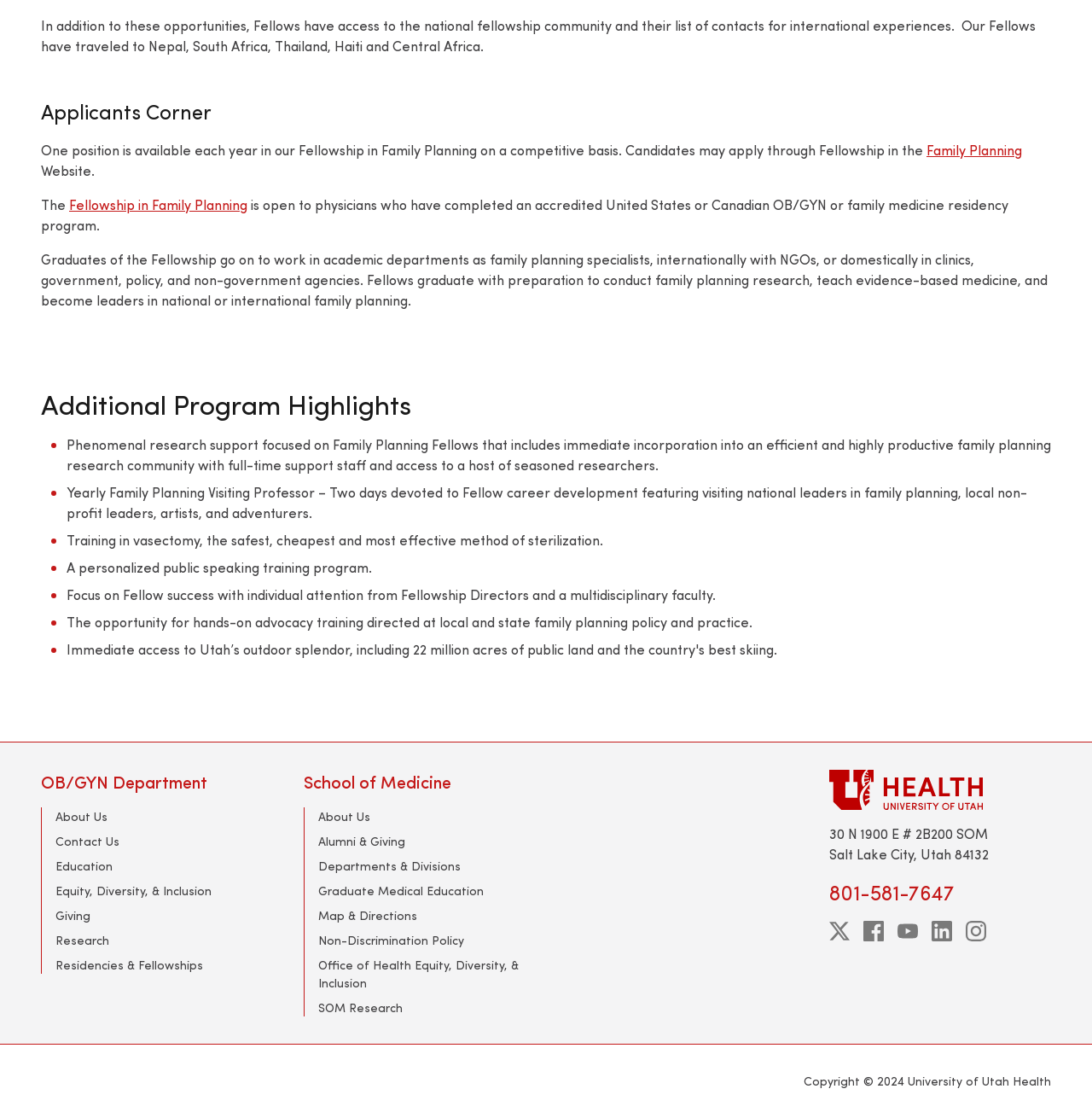Can you determine the bounding box coordinates of the area that needs to be clicked to fulfill the following instruction: "Click on the 'twitter' link"?

[0.759, 0.824, 0.778, 0.842]